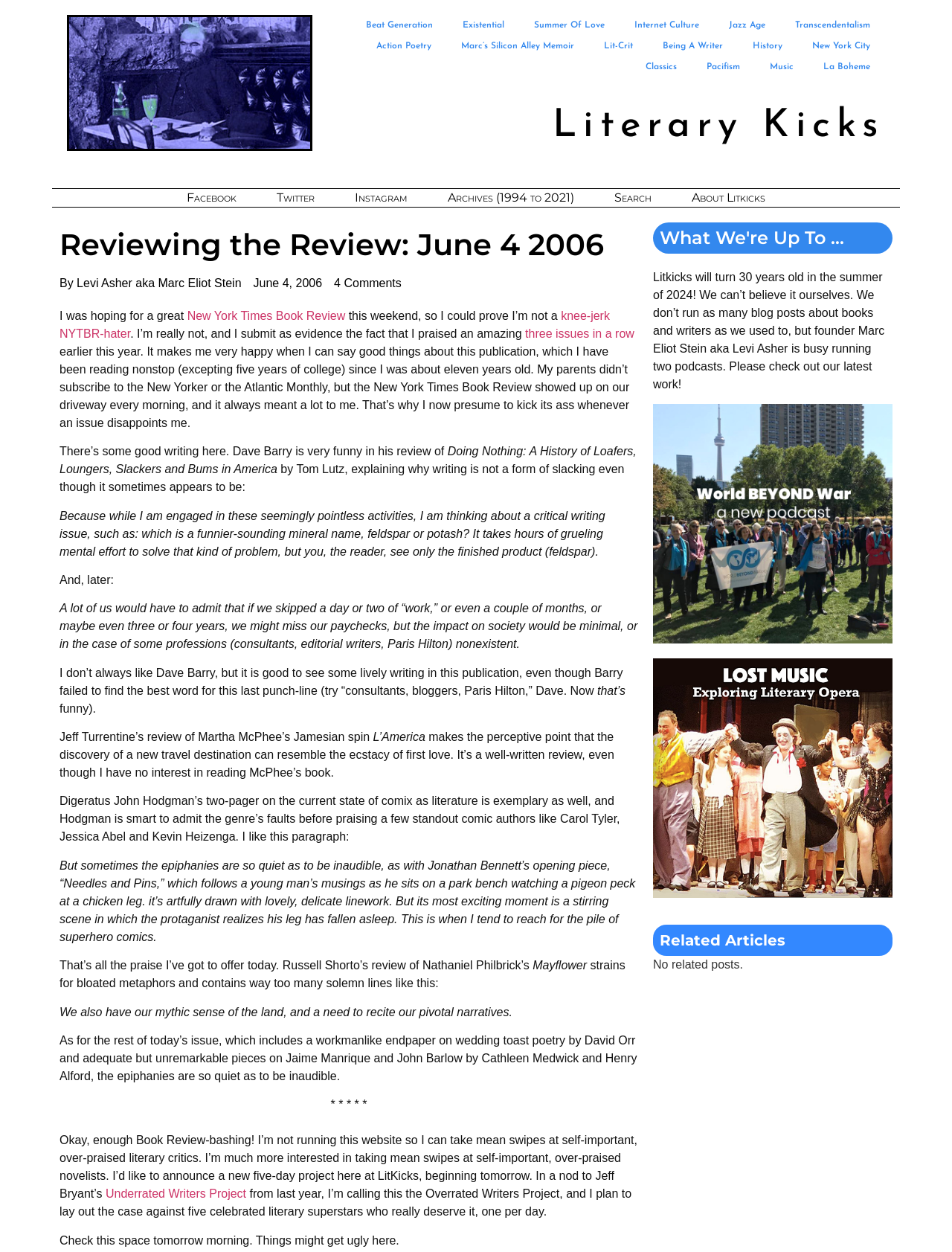Determine the coordinates of the bounding box that should be clicked to complete the instruction: "Click on the 'Beat Generation' link". The coordinates should be represented by four float numbers between 0 and 1: [left, top, right, bottom].

[0.369, 0.012, 0.47, 0.029]